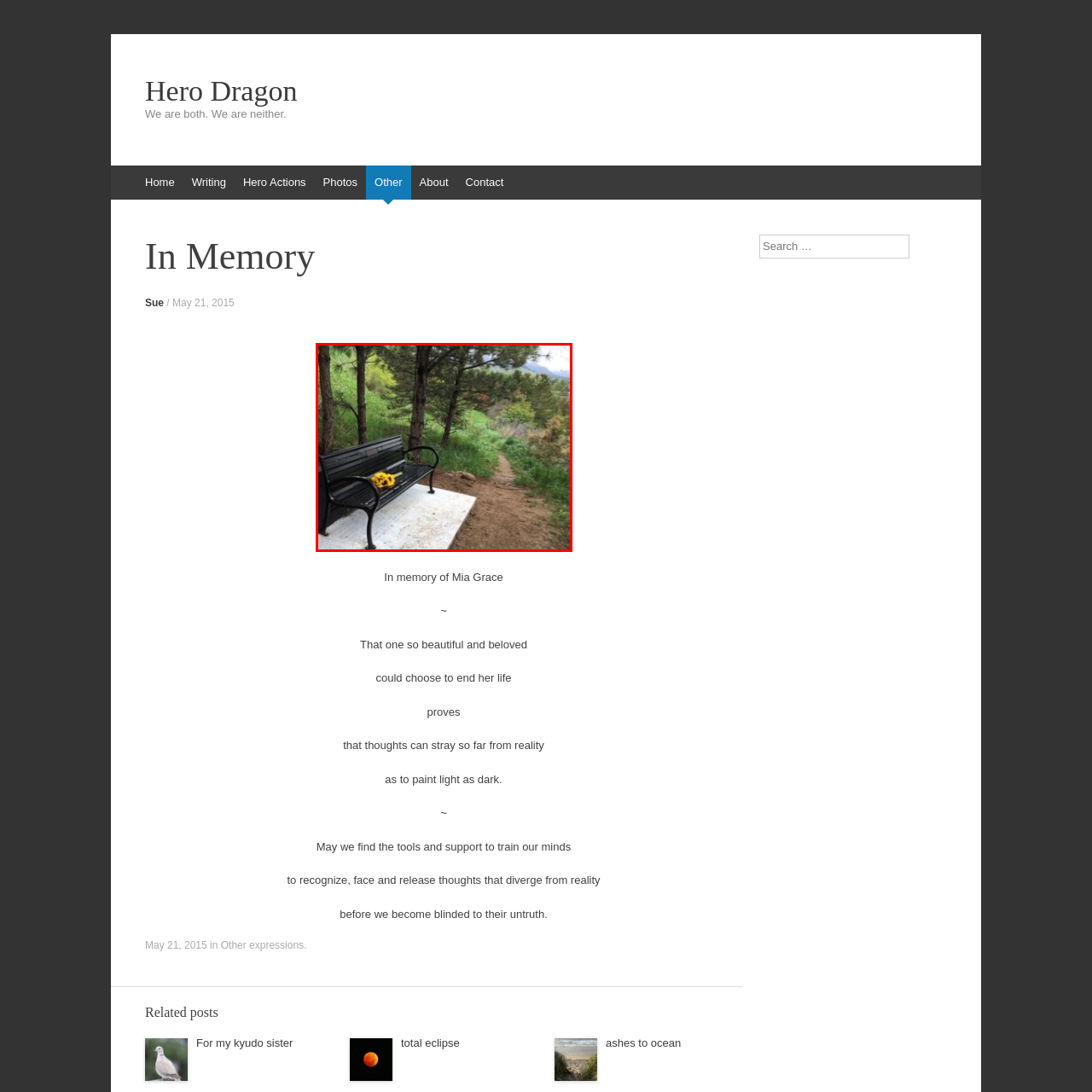What is the color of the bench?
Observe the image inside the red bounding box and answer the question using only one word or a short phrase.

Black